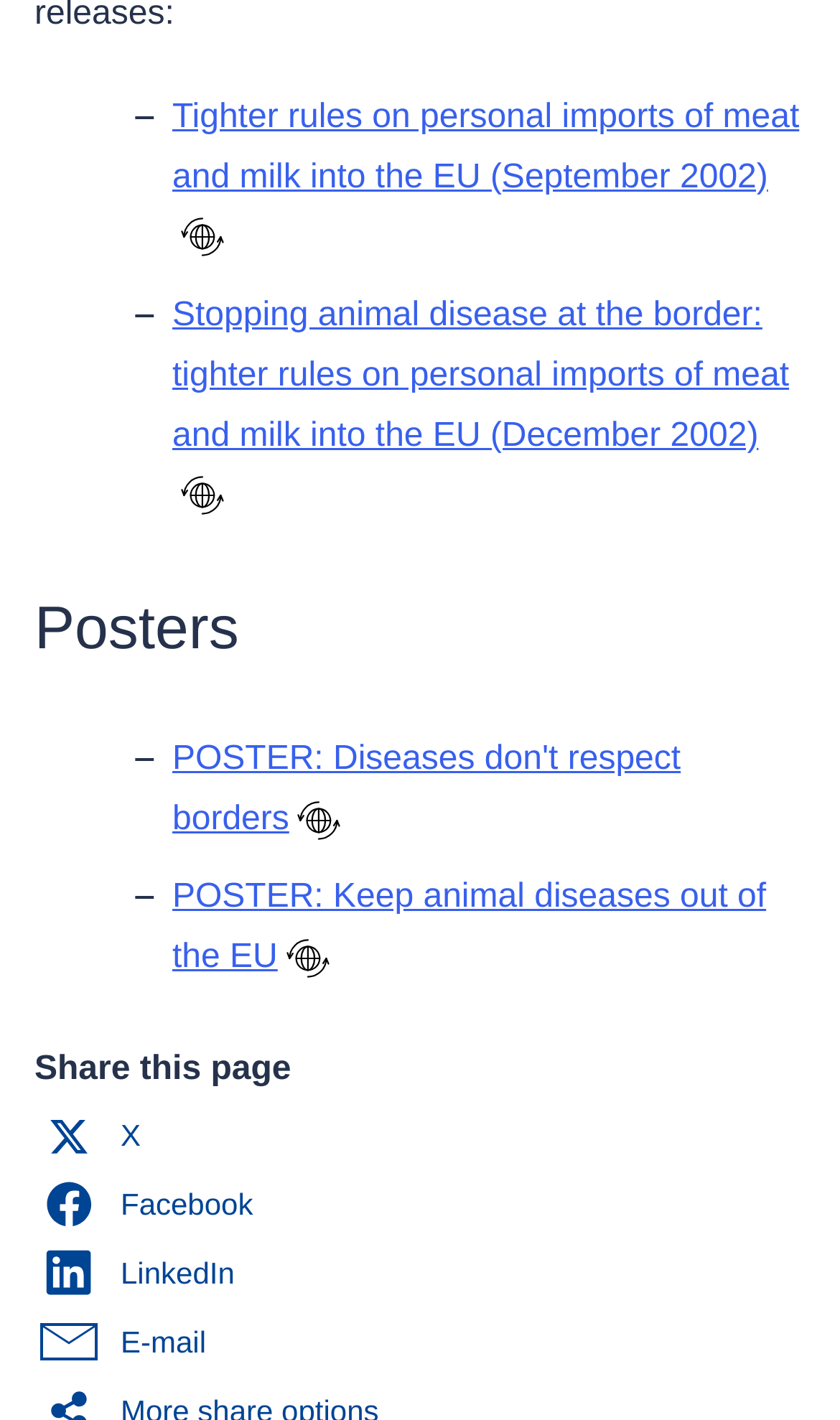Provide the bounding box coordinates for the area that should be clicked to complete the instruction: "Read about tighter rules on personal imports of meat and milk into the EU".

[0.205, 0.069, 0.952, 0.138]